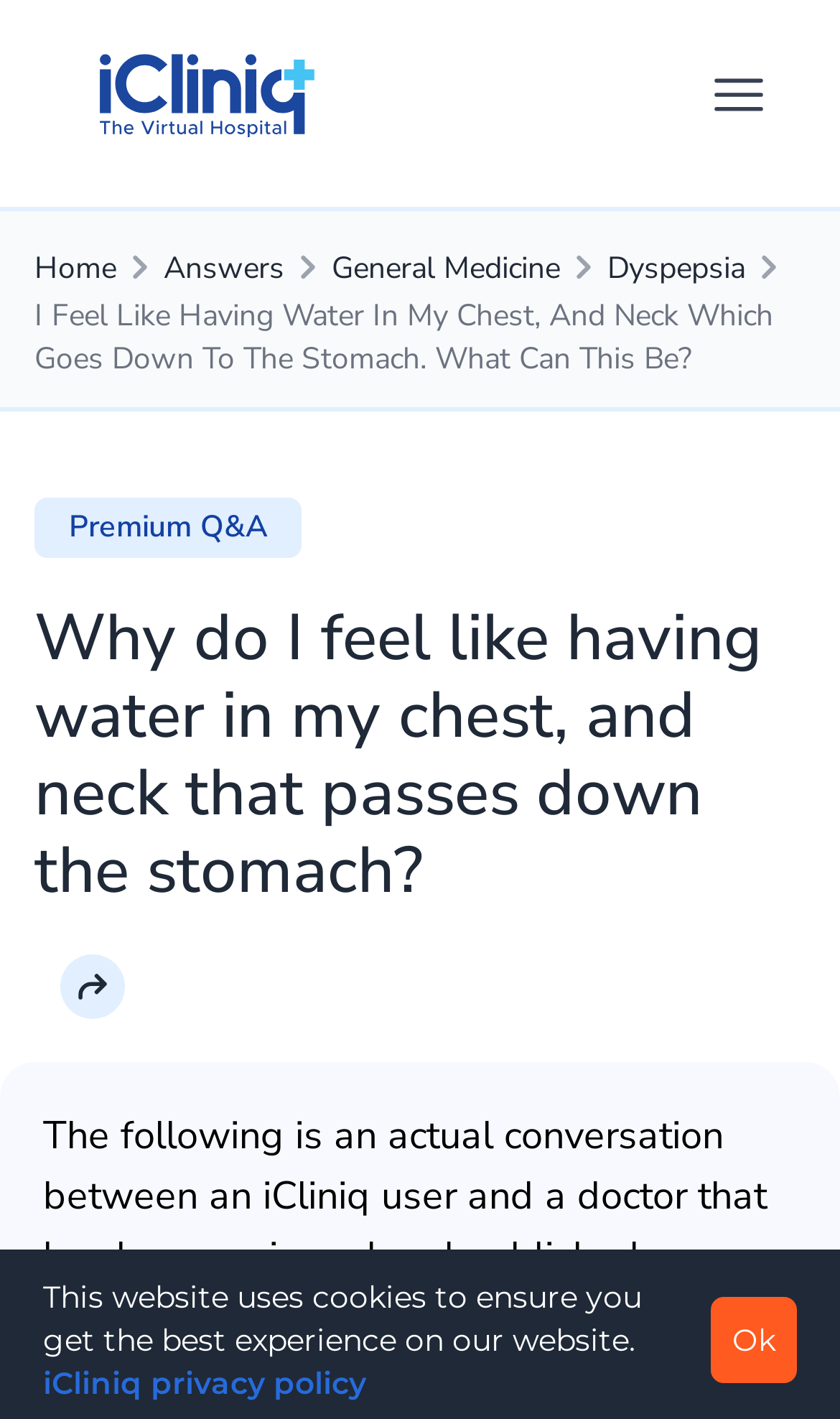Please identify the bounding box coordinates of the element on the webpage that should be clicked to follow this instruction: "View Premium Q&A". The bounding box coordinates should be given as four float numbers between 0 and 1, formatted as [left, top, right, bottom].

[0.041, 0.351, 0.359, 0.393]